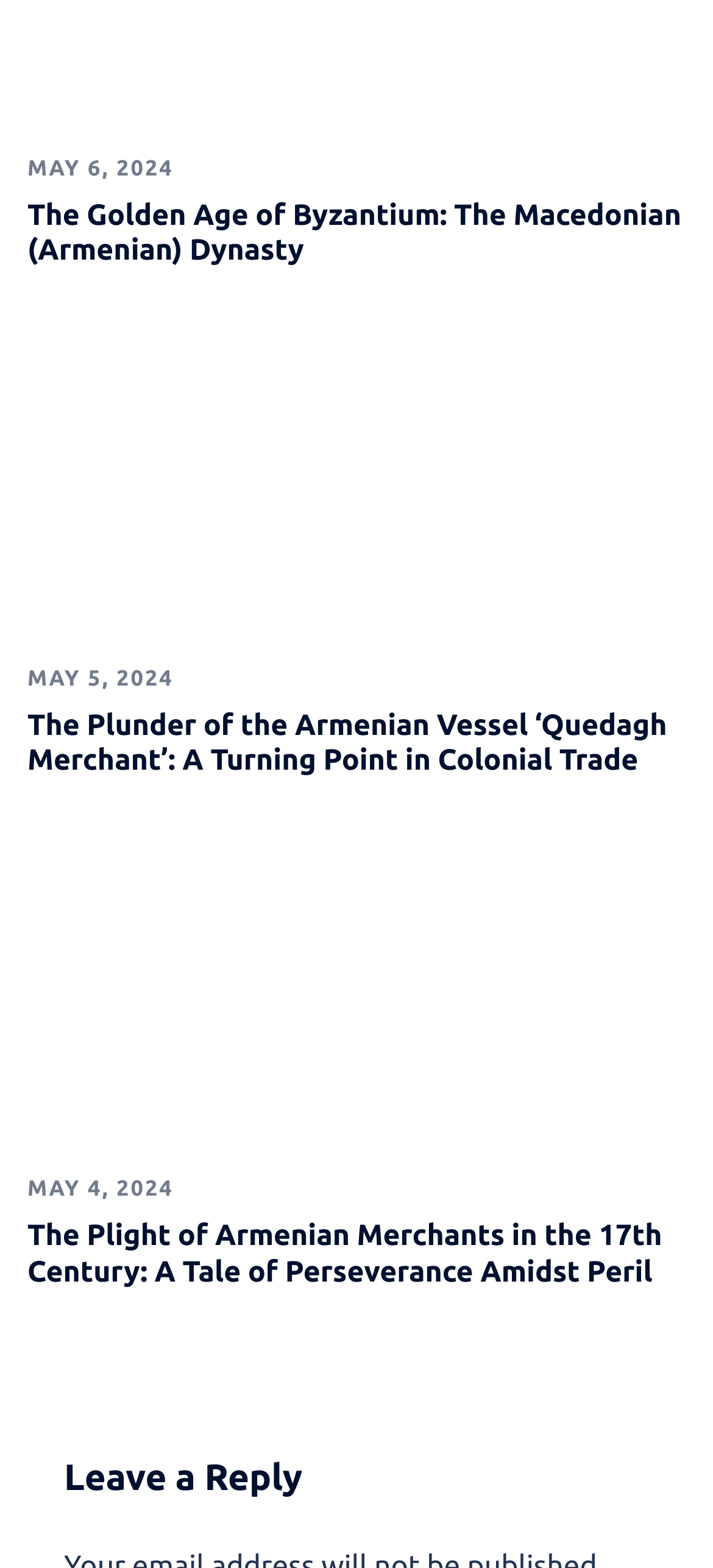What is the date of the latest article?
From the image, respond with a single word or phrase.

MAY 6, 2024